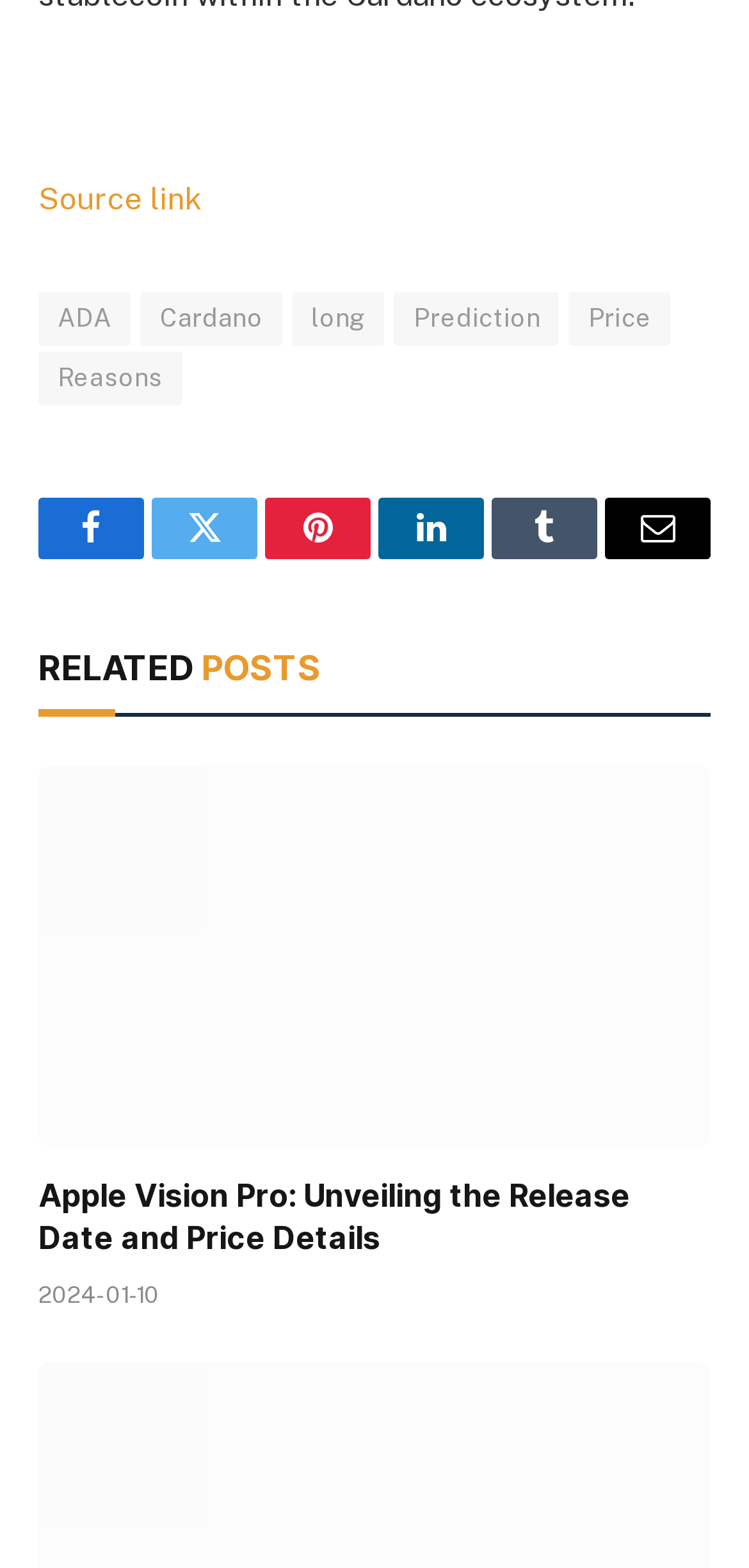Please mark the bounding box coordinates of the area that should be clicked to carry out the instruction: "Explore the RELATED POSTS section".

[0.051, 0.413, 0.428, 0.439]